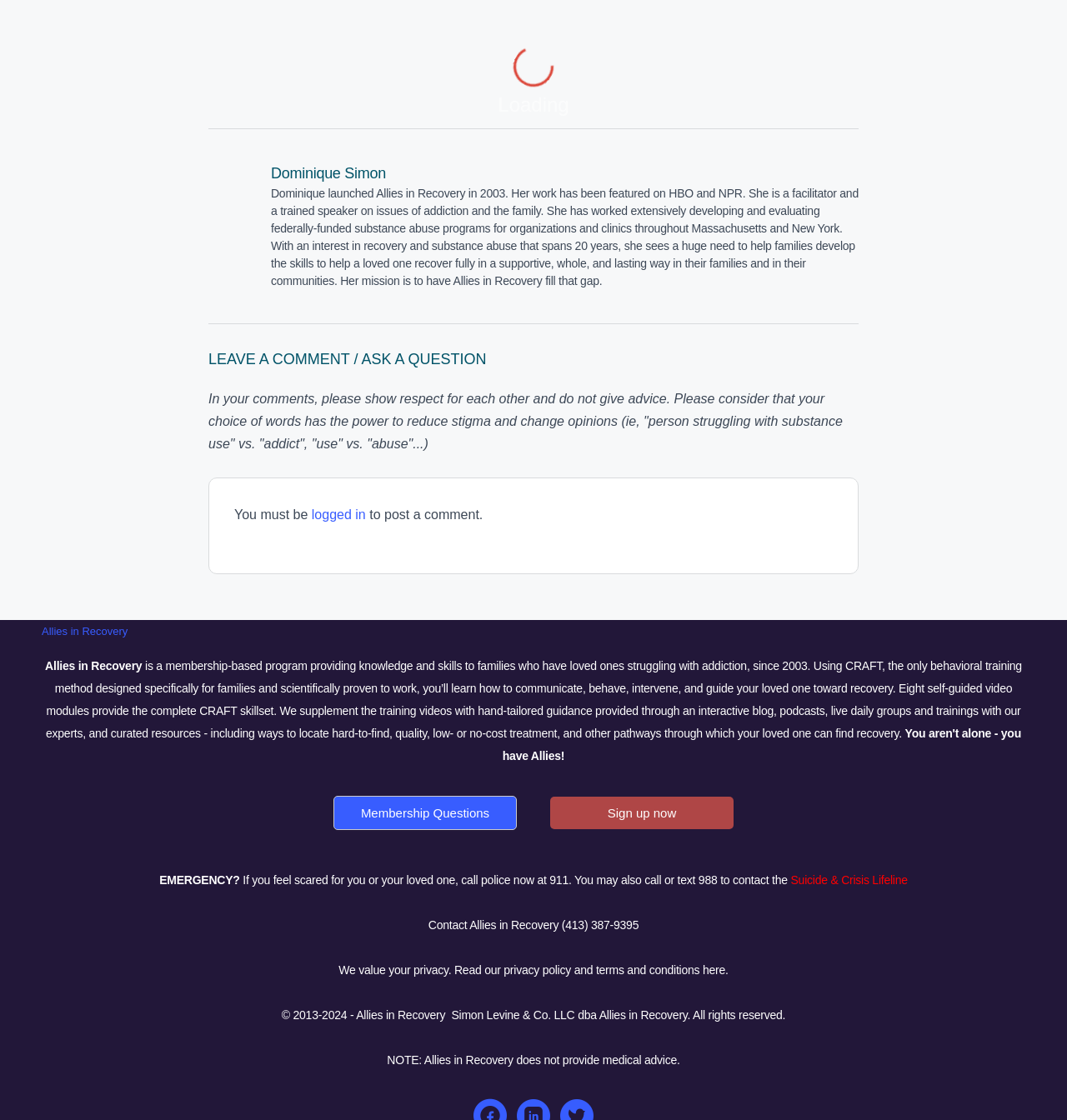By analyzing the image, answer the following question with a detailed response: What is the recommended action in case of an emergency?

The answer can be found in the StaticText element with the text 'If you feel scared for you or your loved one, call police now at 911. You may also call or text 988 to contact the...' which recommends calling 911 or the Suicide & Crisis Lifeline in case of an emergency.